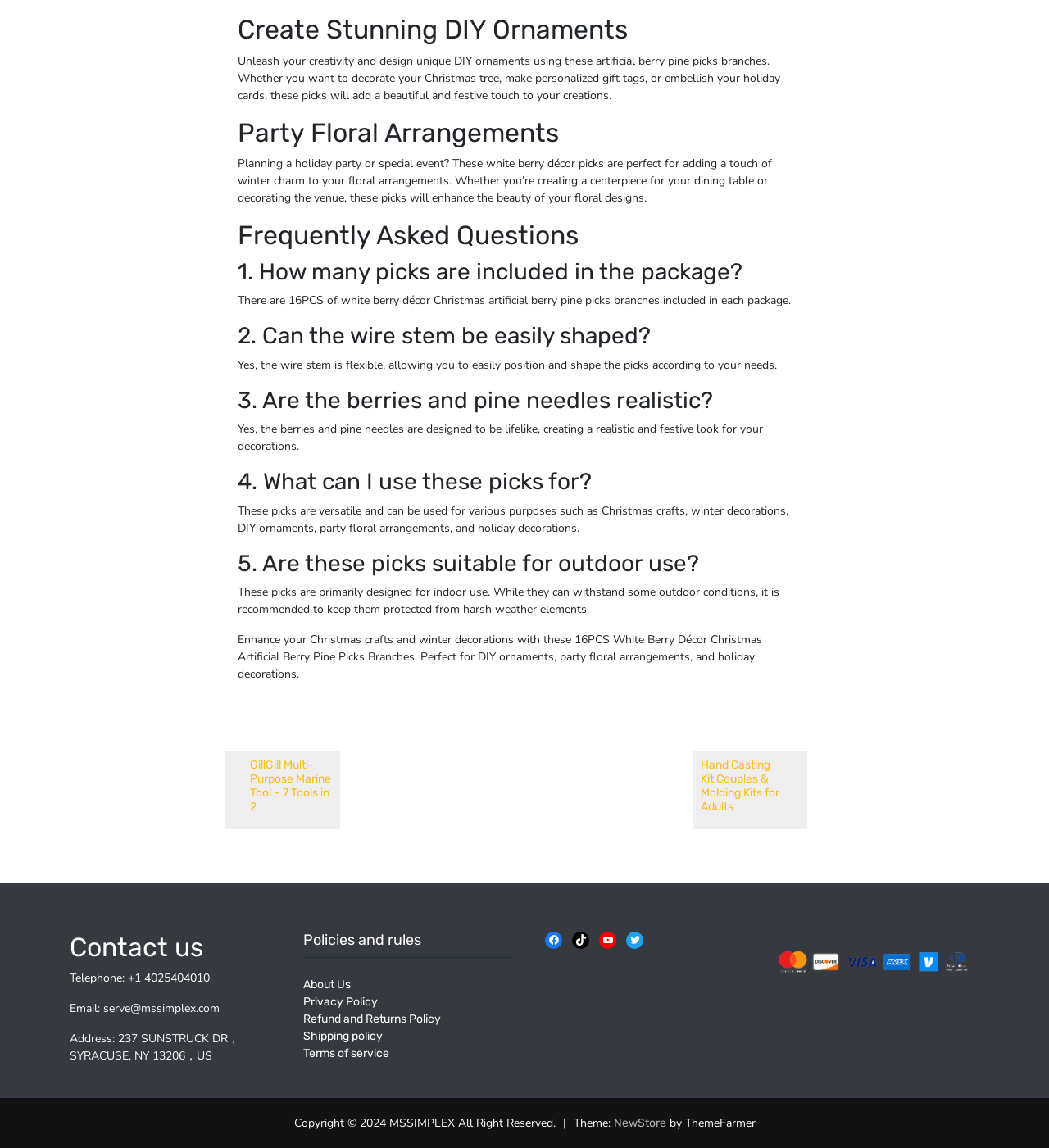Please specify the bounding box coordinates for the clickable region that will help you carry out the instruction: "Click on the Movie TV Tech Geeks News Logo".

None